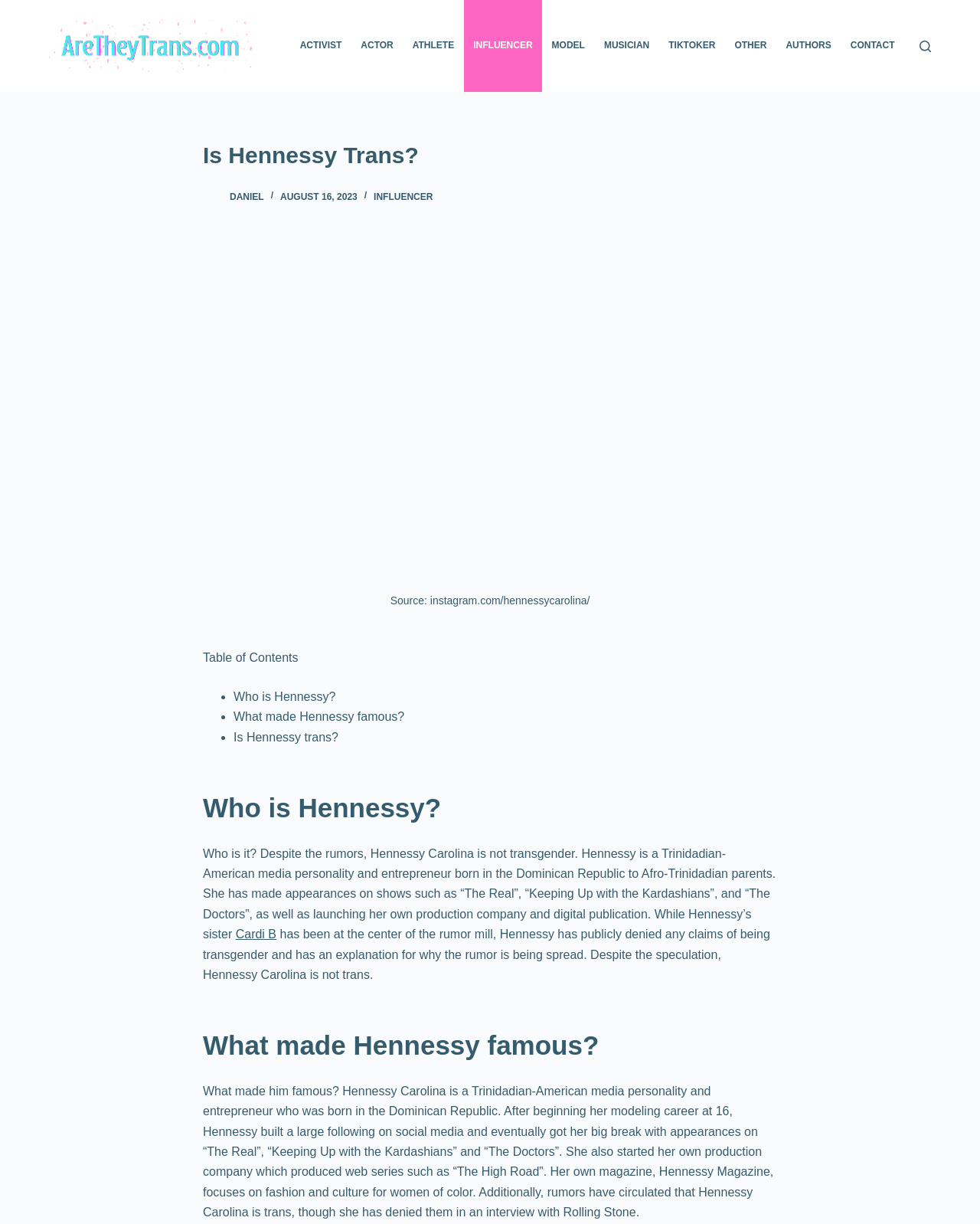Identify the coordinates of the bounding box for the element that must be clicked to accomplish the instruction: "Check the 'AUTHORS' section".

[0.792, 0.0, 0.858, 0.075]